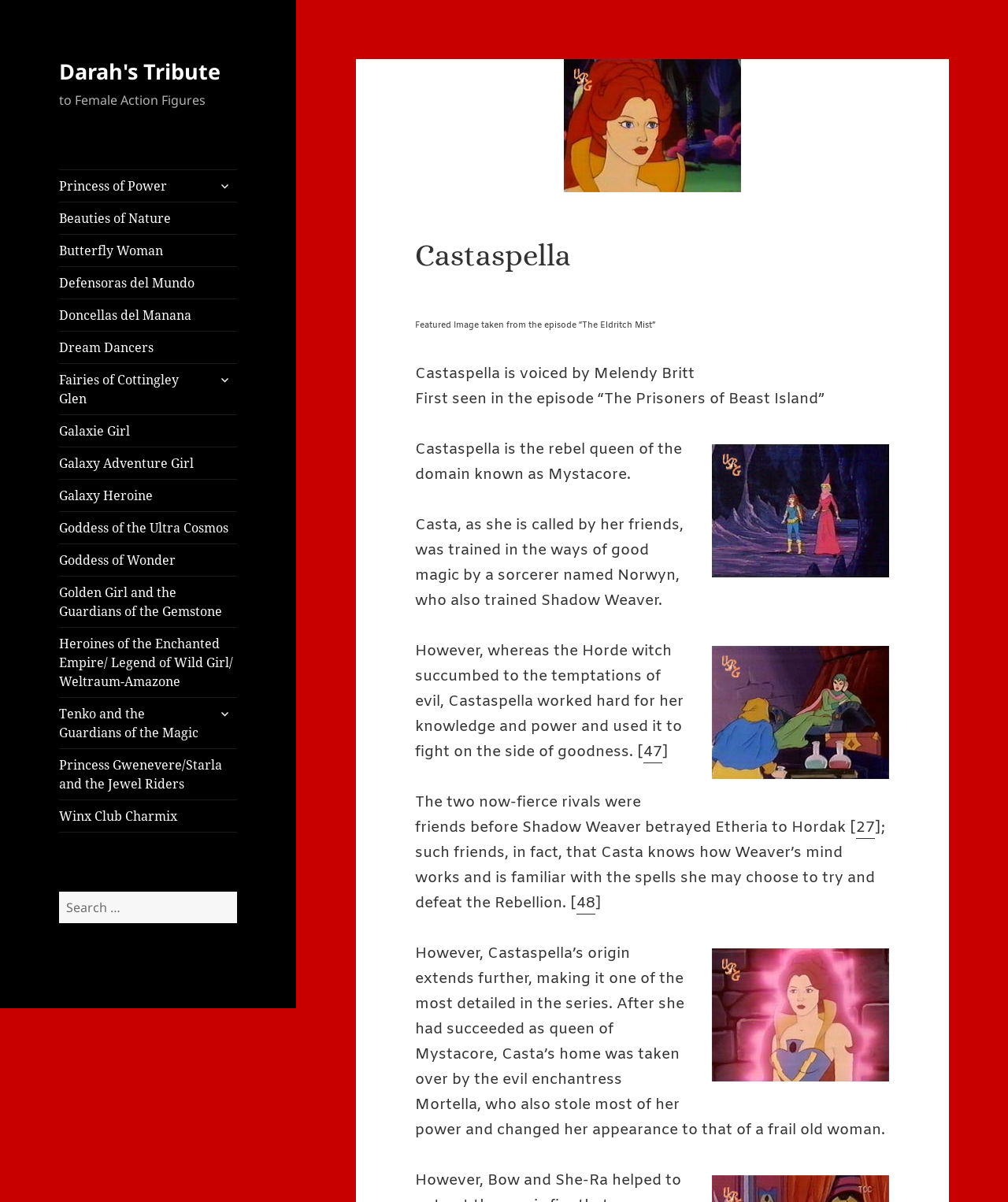Determine the bounding box coordinates of the clickable region to carry out the instruction: "Click on the link 'Goddess of Wonder'".

[0.059, 0.453, 0.235, 0.479]